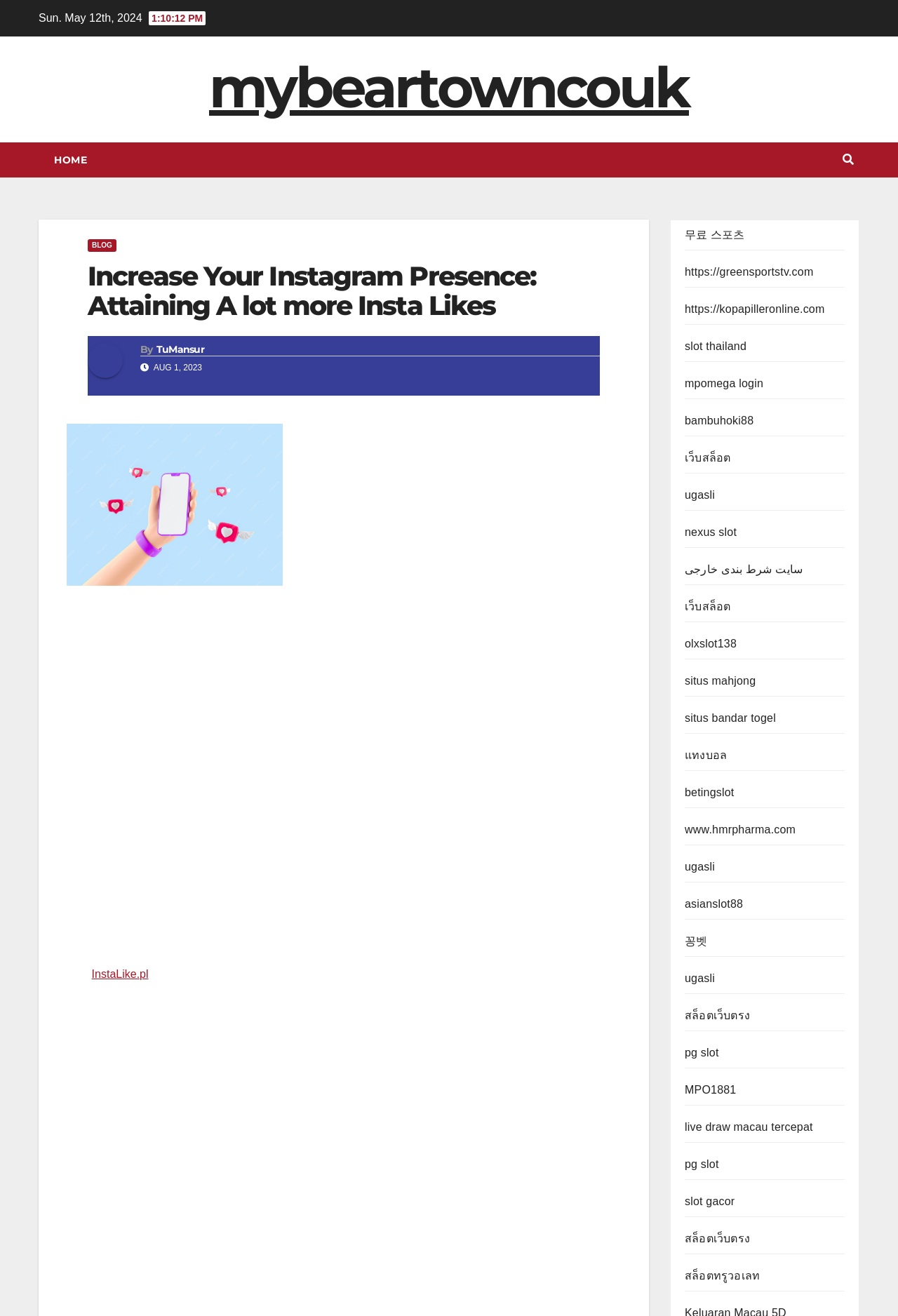Show the bounding box coordinates of the element that should be clicked to complete the task: "Click the 'BLOG' link".

[0.098, 0.182, 0.13, 0.191]